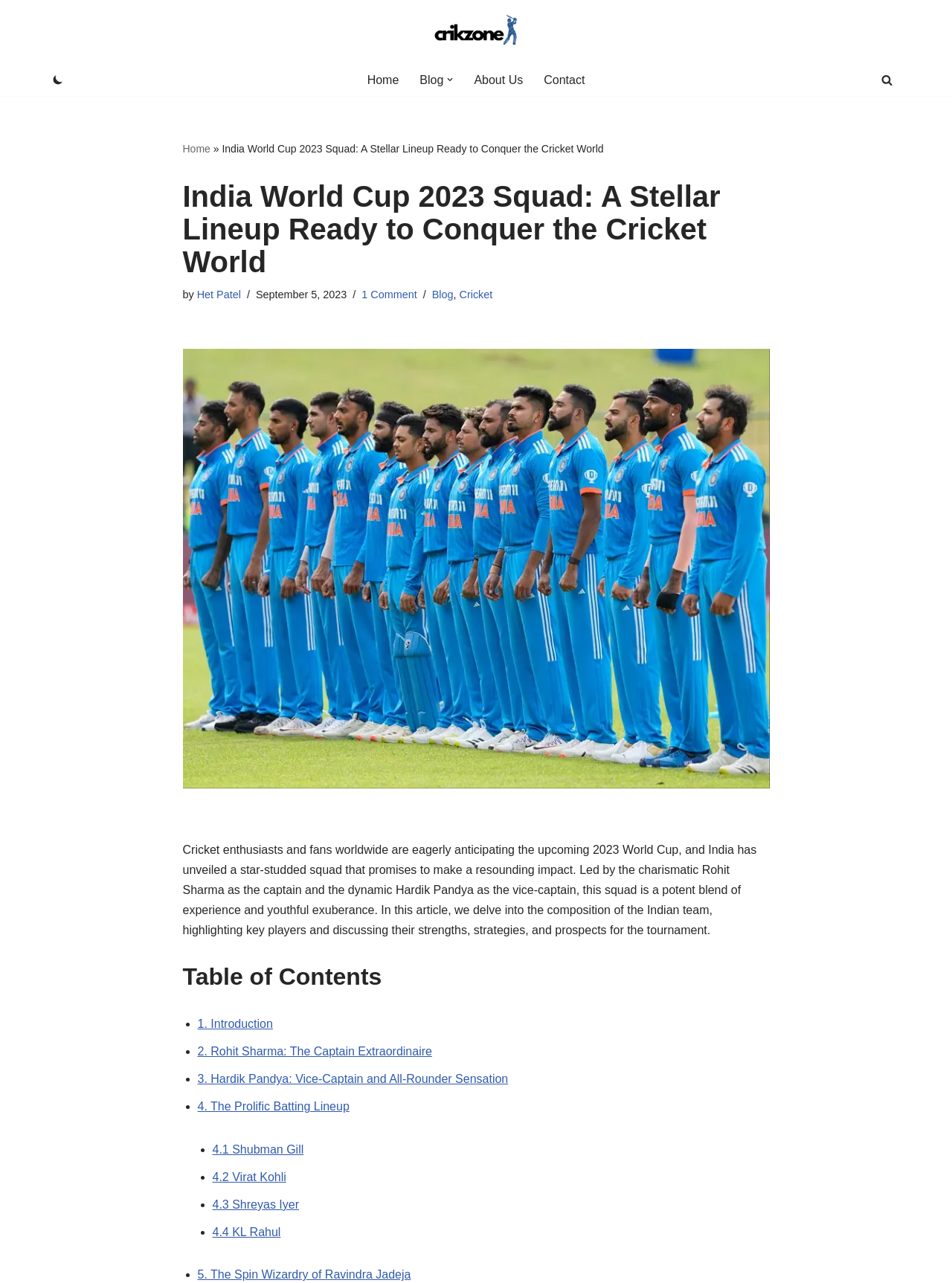What is the category of this article?
Using the picture, provide a one-word or short phrase answer.

Cricket